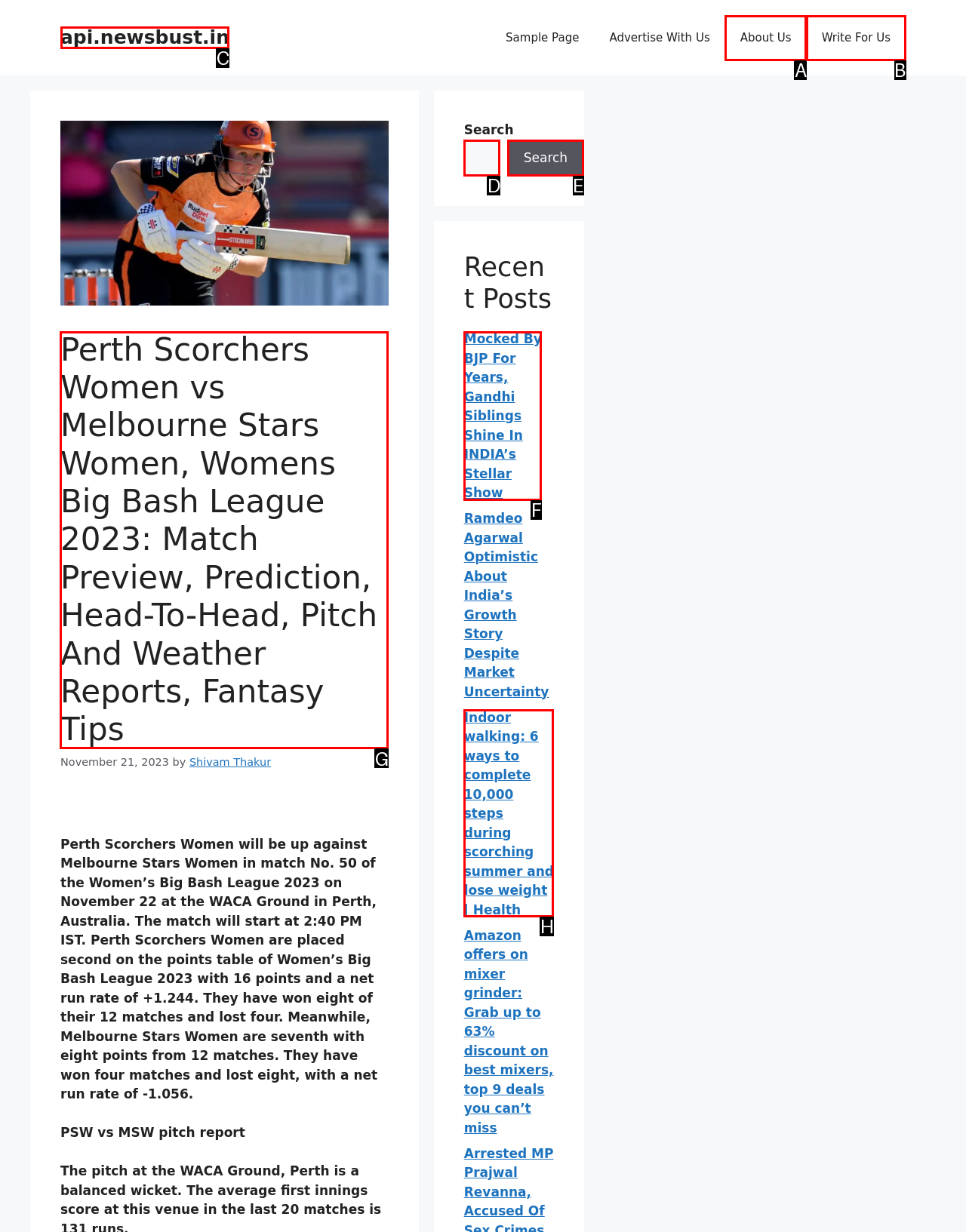Specify which HTML element I should click to complete this instruction: Read the article about Perth Scorchers Women vs Melbourne Stars Women Answer with the letter of the relevant option.

G